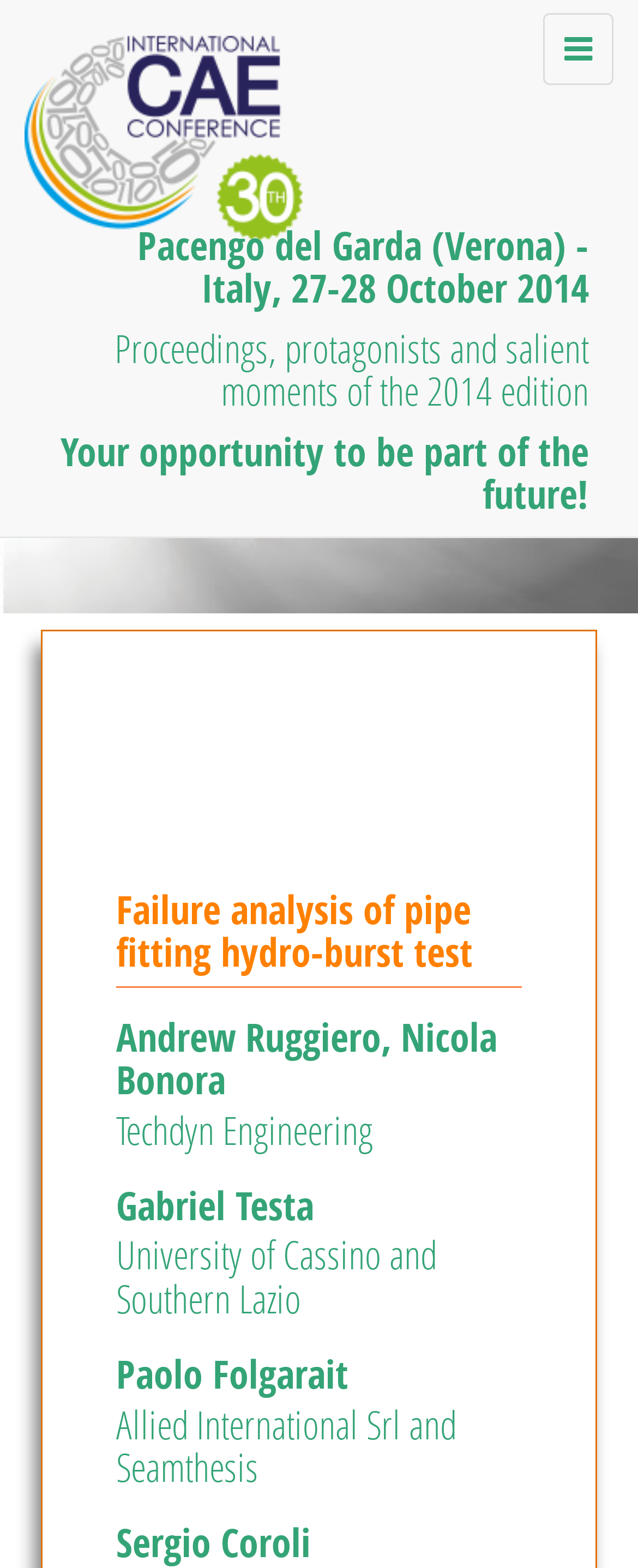Extract the primary headline from the webpage and present its text.

Pacengo del Garda (Verona) - Italy, 27-28 October 2014